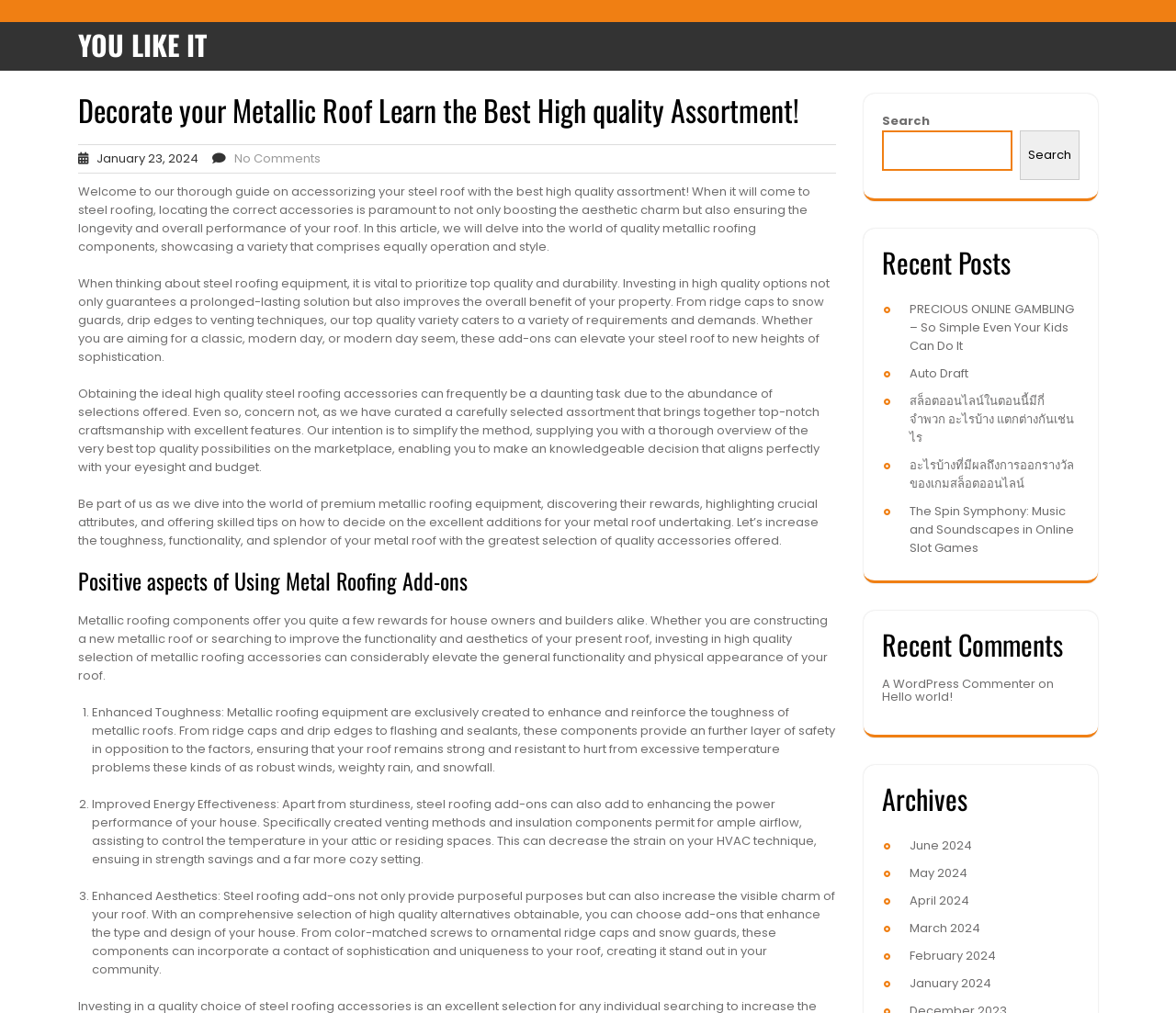Can you identify the bounding box coordinates of the clickable region needed to carry out this instruction: 'Read the 'Recent Posts' section'? The coordinates should be four float numbers within the range of 0 to 1, stated as [left, top, right, bottom].

[0.75, 0.244, 0.918, 0.274]